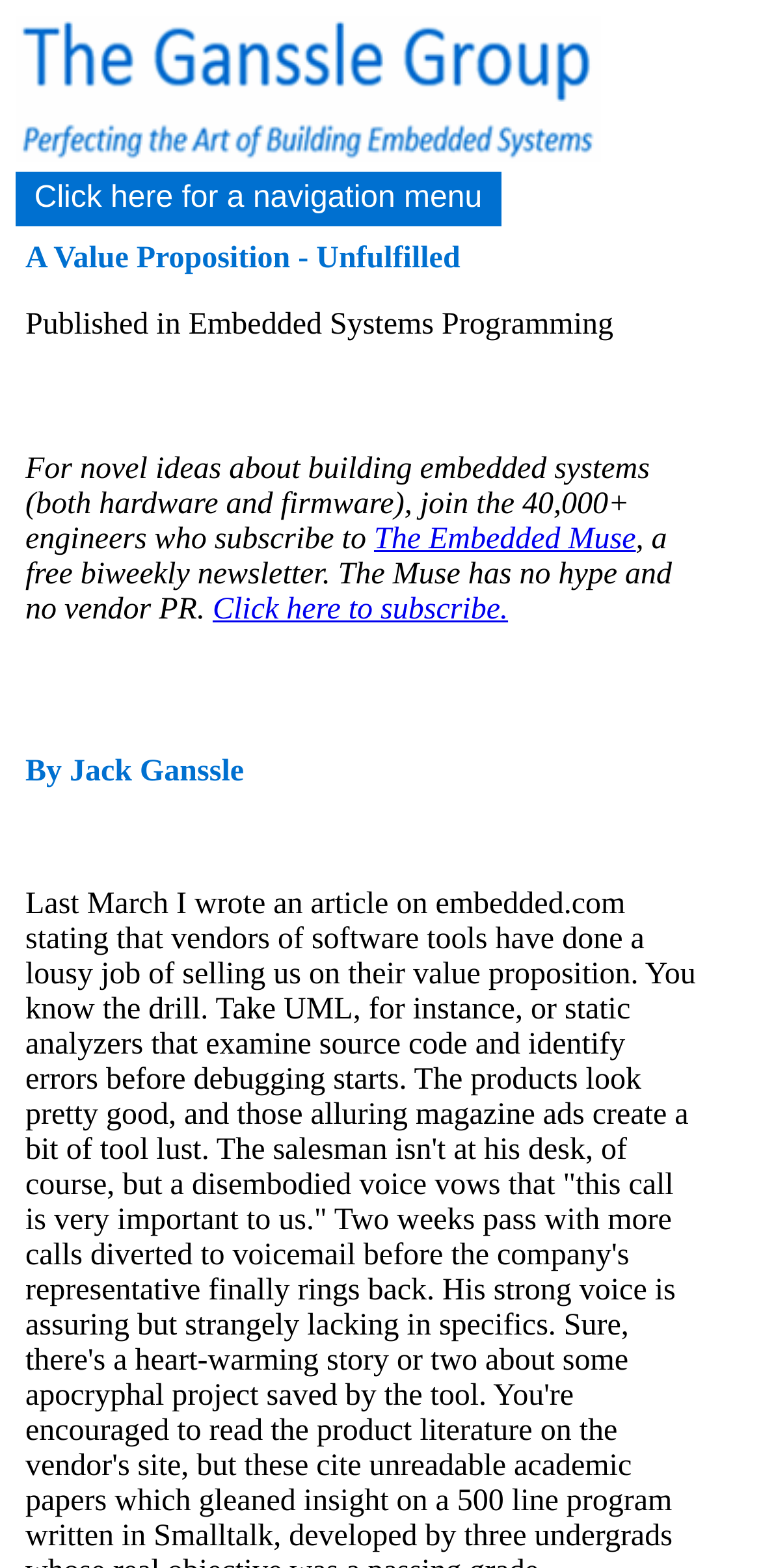What is the publication where the article was published?
Your answer should be a single word or phrase derived from the screenshot.

Embedded Systems Programming